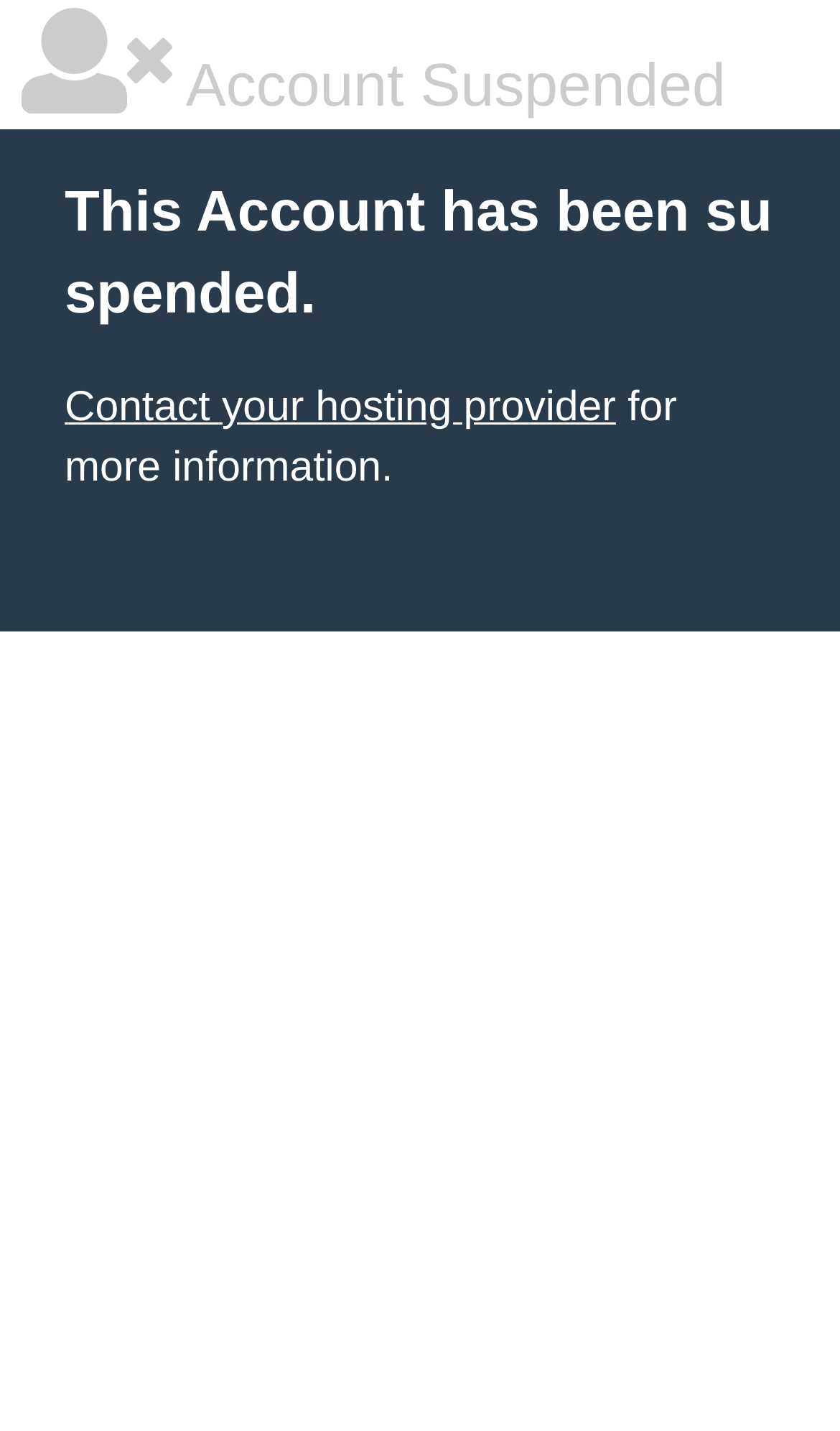Predict the bounding box coordinates for the UI element described as: "Contact your hosting provider". The coordinates should be four float numbers between 0 and 1, presented as [left, top, right, bottom].

[0.077, 0.268, 0.733, 0.301]